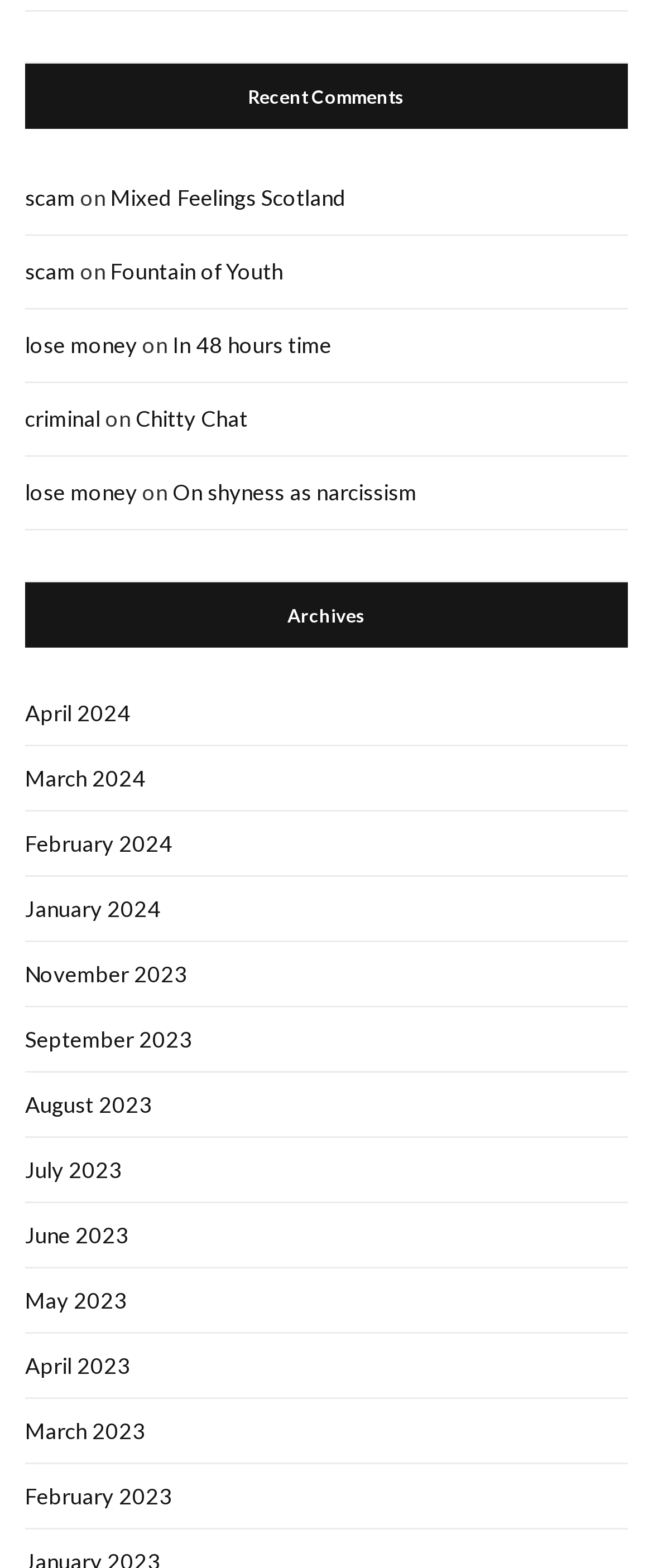How many months are listed in the archives?
Answer the question using a single word or phrase, according to the image.

12